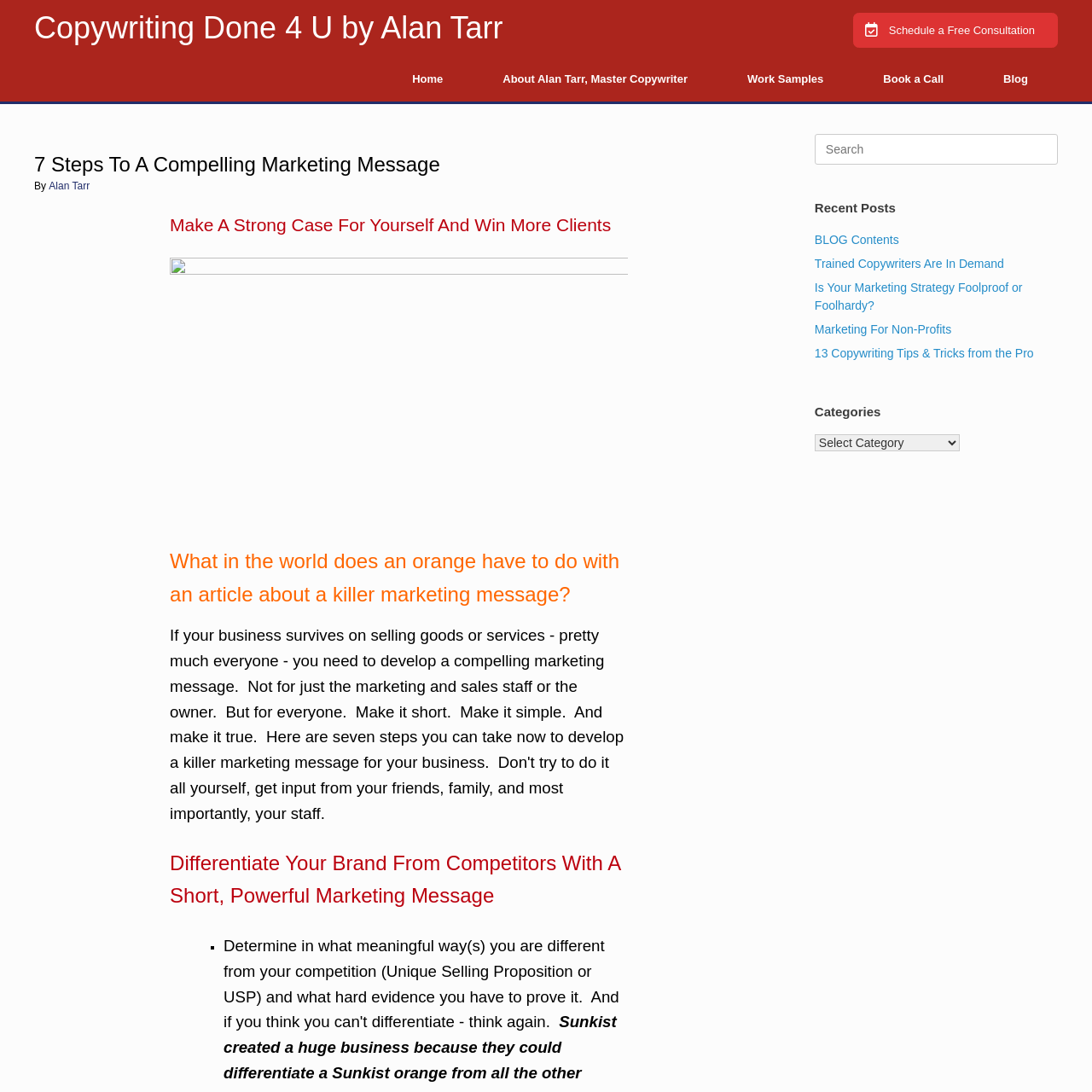Could you provide the bounding box coordinates for the portion of the screen to click to complete this instruction: "Search for something"?

[0.746, 0.123, 0.969, 0.151]